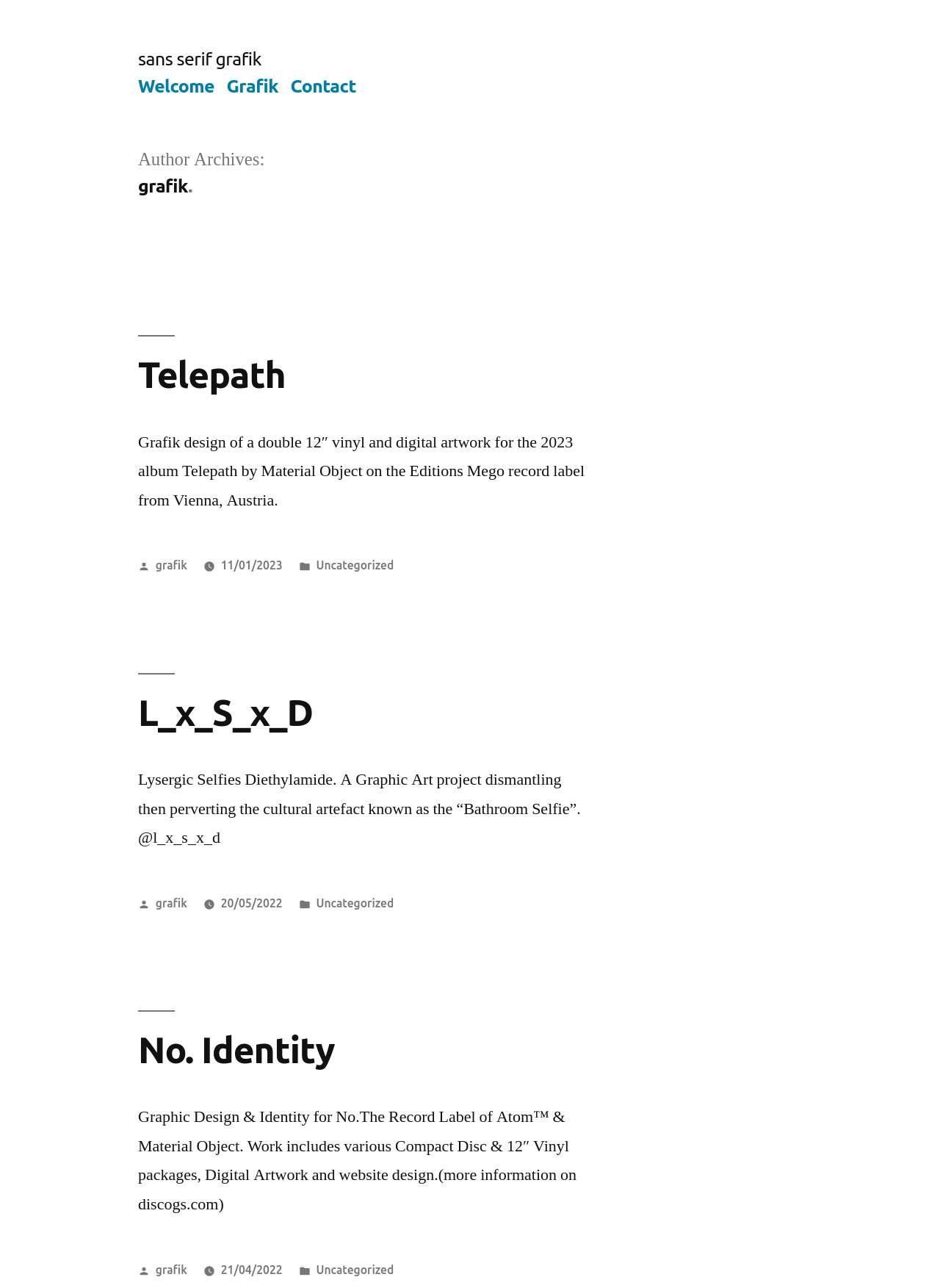Construct a comprehensive description capturing every detail on the webpage.

The webpage is a portfolio website for a graphic design studio called "grafik". At the top, there is a navigation menu with three links: "Welcome", "Grafik", and "Contact". Below the navigation menu, there is a header section with the title "Author Archives: grafik.".

The main content of the webpage is divided into three sections, each representing a different project. The first project, "Telepath", is displayed at the top, with a heading and a brief description of the project. The description is accompanied by a link to the project.

Below the first project, there is a footer section with information about the post, including the author, date, and category.

The second project, "L_x_S_x_D", is displayed in the middle, with a heading, a brief description, and a link to the project. This project also has a footer section with similar information.

The third project, "No. Identity", is displayed at the bottom, with a heading, a brief description, and a link to the project. This project also has a footer section with similar information.

Throughout the webpage, there are several links to different projects and categories, as well as a consistent design theme with a focus on typography and whitespace.